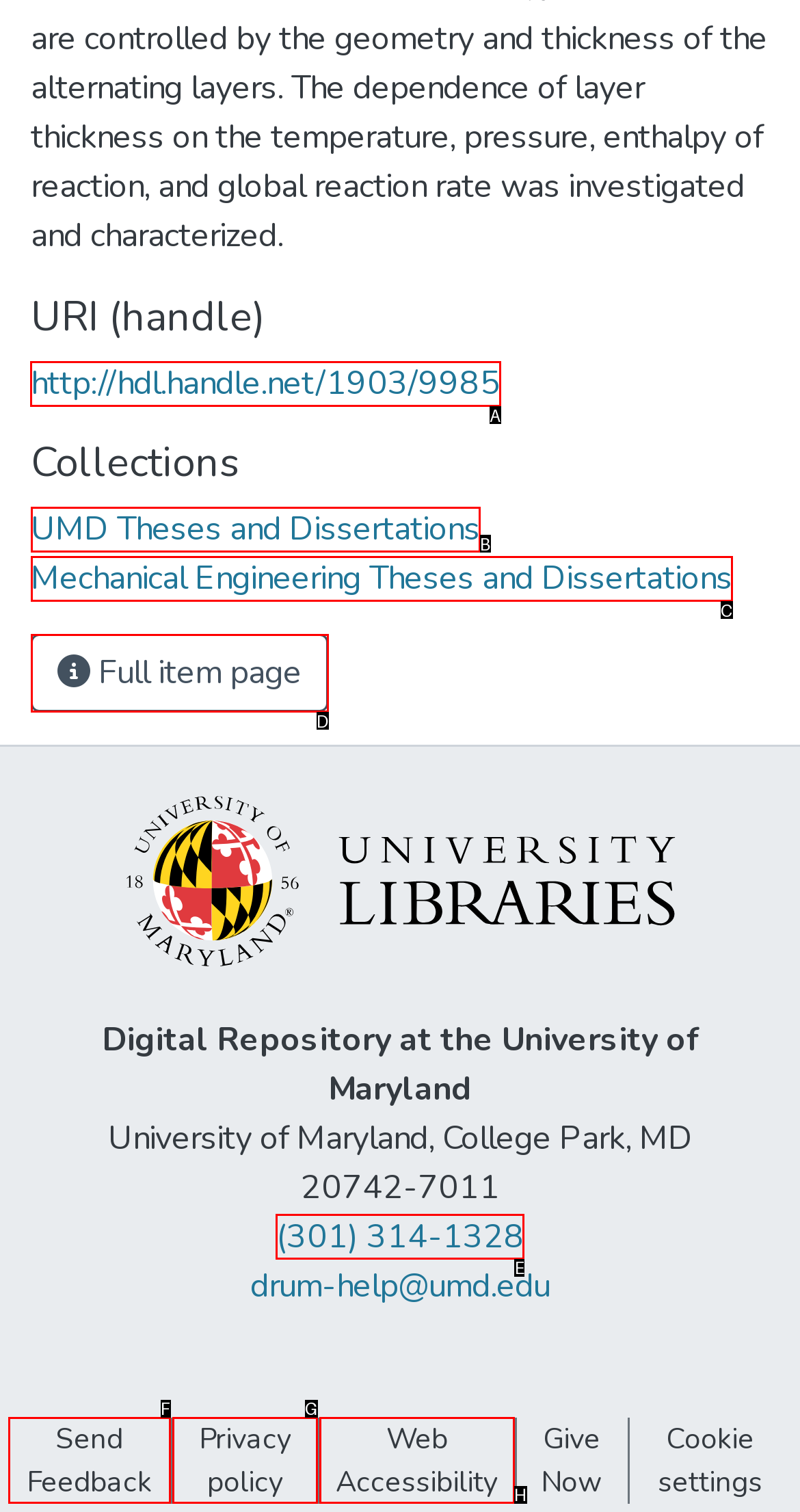Determine the letter of the UI element I should click on to complete the task: Click on the URI link from the provided choices in the screenshot.

A